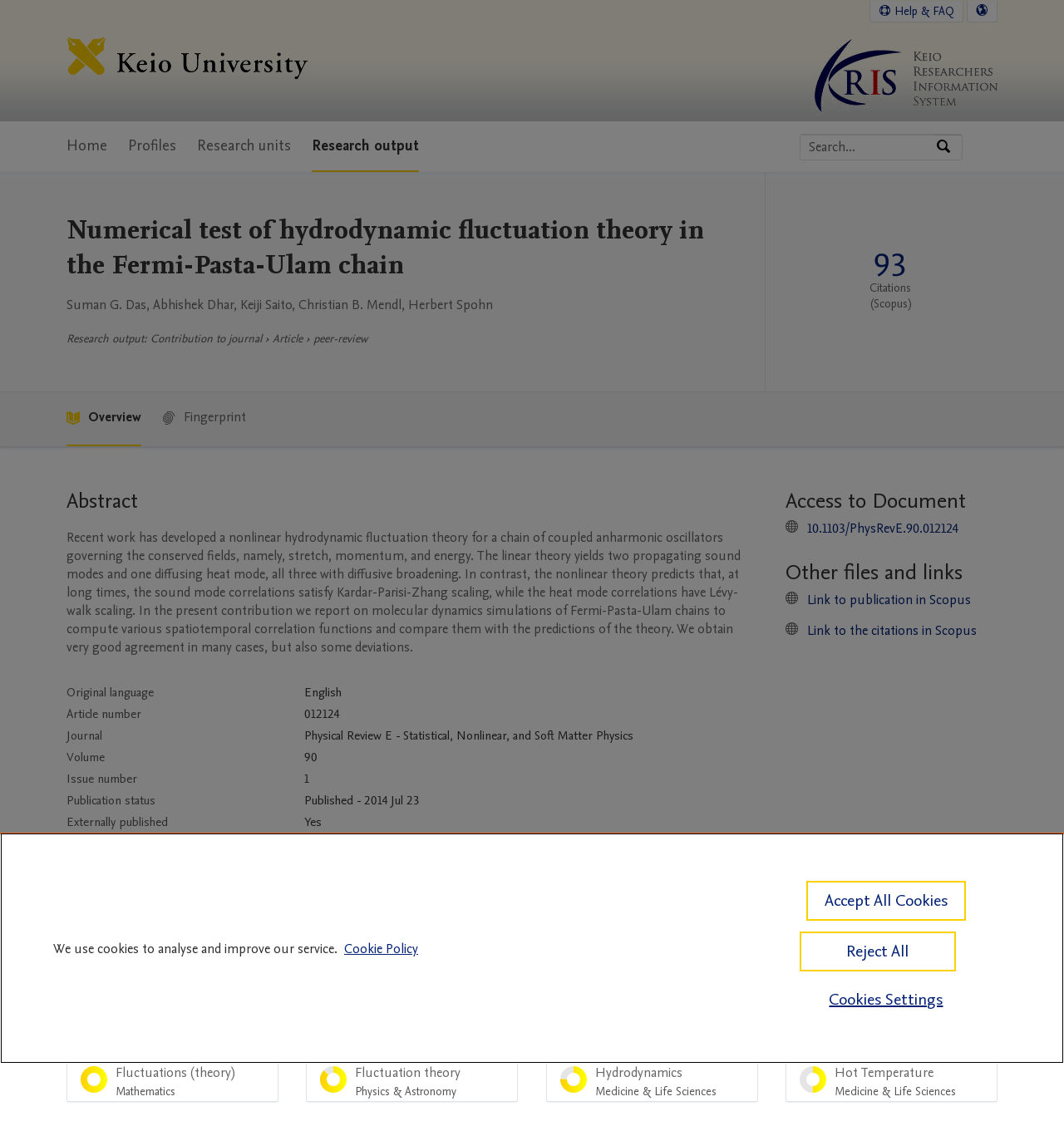From the details in the image, provide a thorough response to the question: What is the name of the university?

The name of the university can be found in the top-left corner of the webpage, where the Keio University logo is located, and it is also mentioned in the link 'Keio University Home Keio University Logo'.